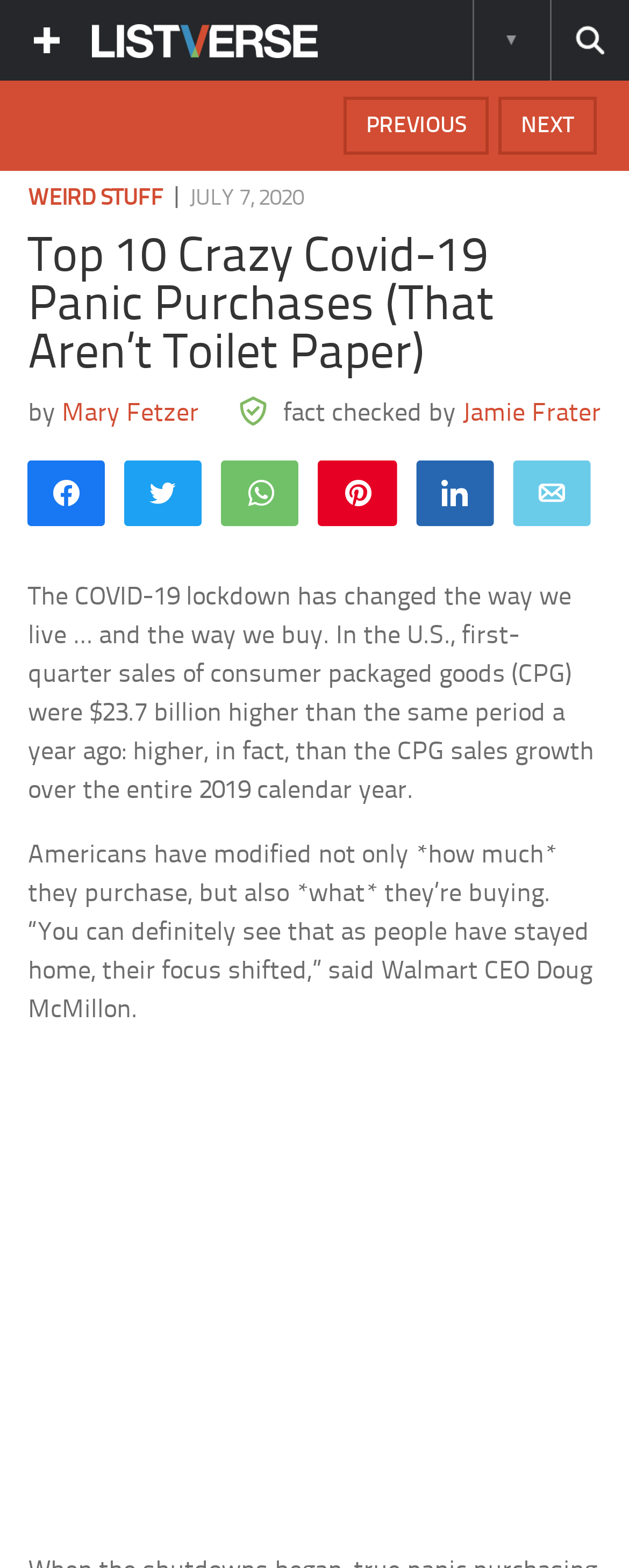Please specify the bounding box coordinates of the area that should be clicked to accomplish the following instruction: "Share on WhatsApp". The coordinates should consist of four float numbers between 0 and 1, i.e., [left, top, right, bottom].

[0.356, 0.295, 0.474, 0.332]